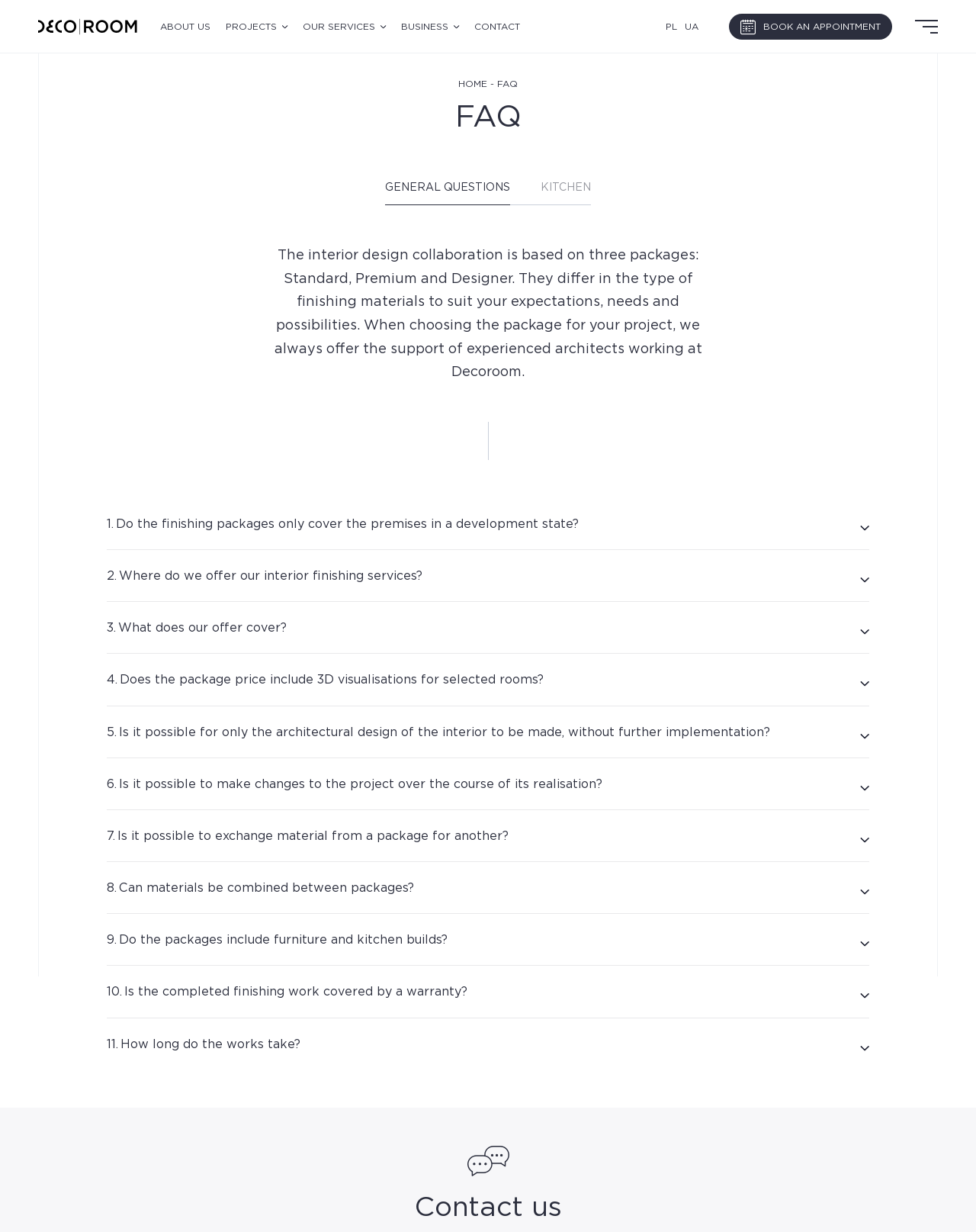Please identify the bounding box coordinates of the element's region that I should click in order to complete the following instruction: "Click on ABOUT US". The bounding box coordinates consist of four float numbers between 0 and 1, i.e., [left, top, right, bottom].

[0.164, 0.012, 0.216, 0.031]